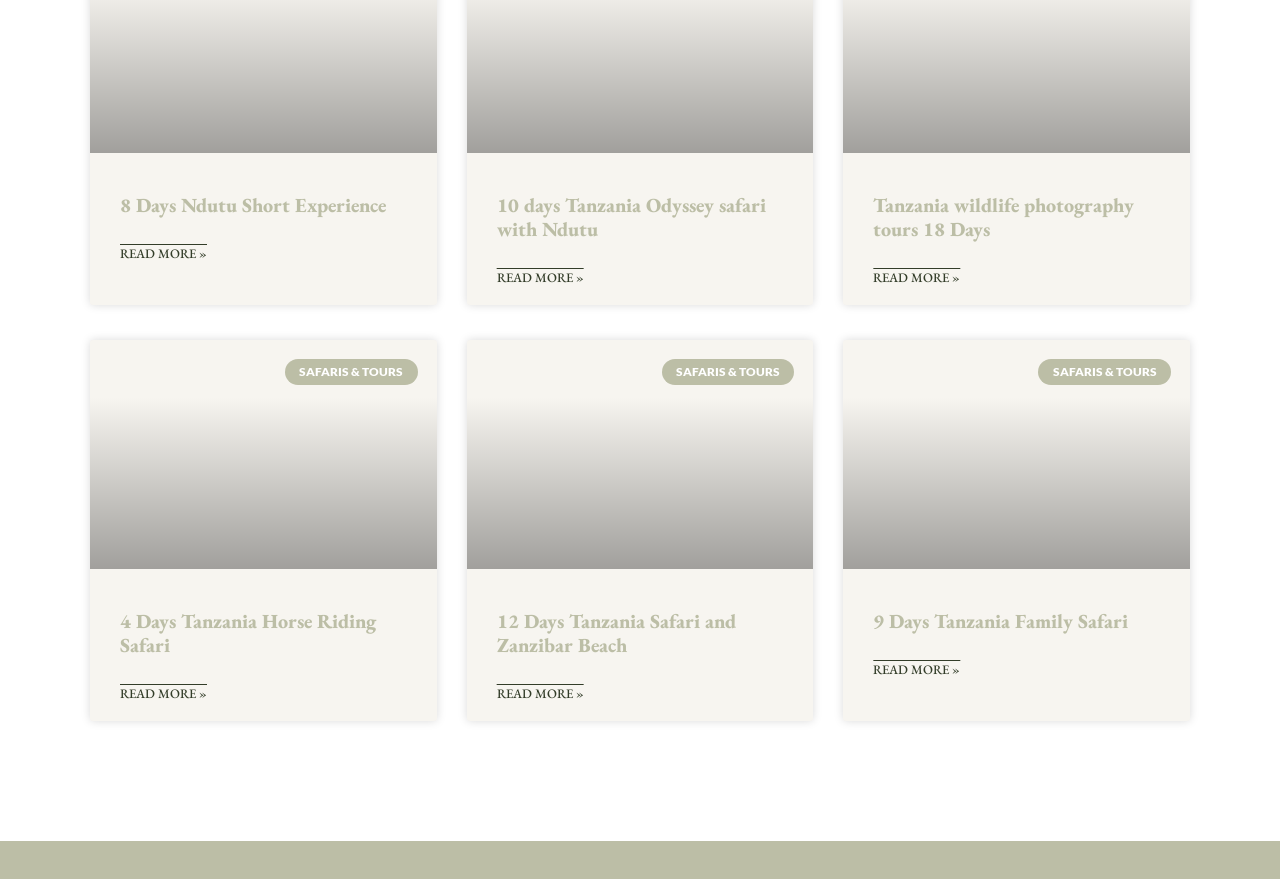What type of tours are offered on this website?
Provide a concise answer using a single word or phrase based on the image.

Safaris & Tours